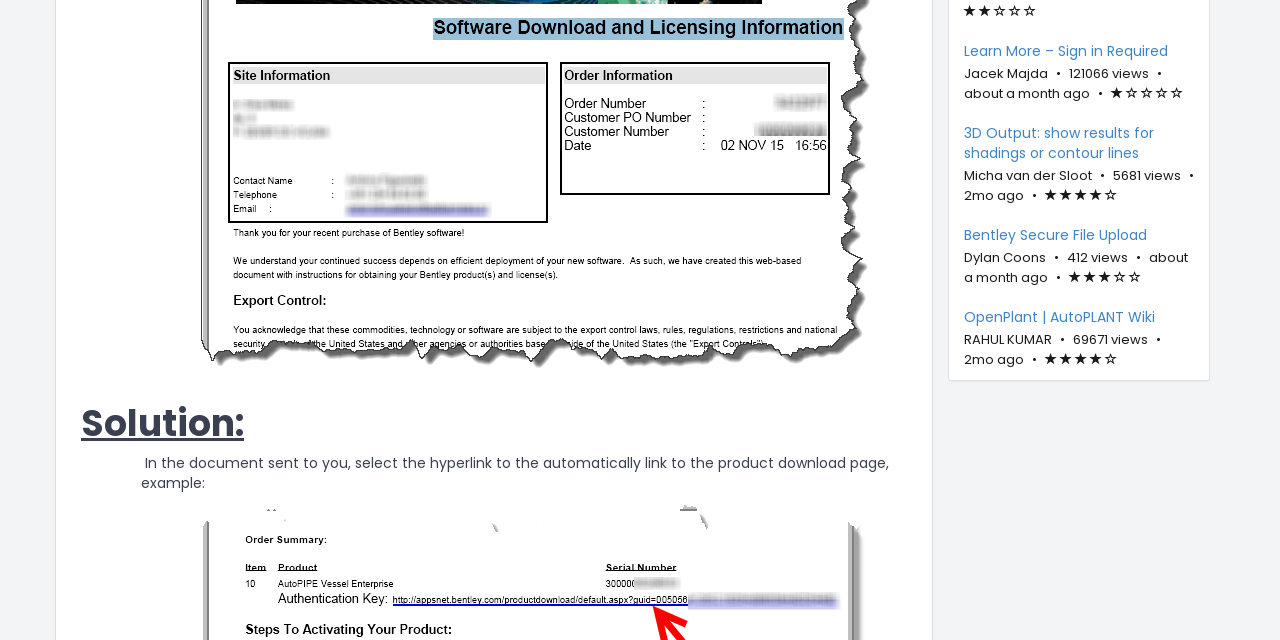Using the provided element description: "Bentley Secure File Upload", identify the bounding box coordinates. The coordinates should be four floats between 0 and 1 in the order [left, top, right, bottom].

[0.753, 0.352, 0.933, 0.383]